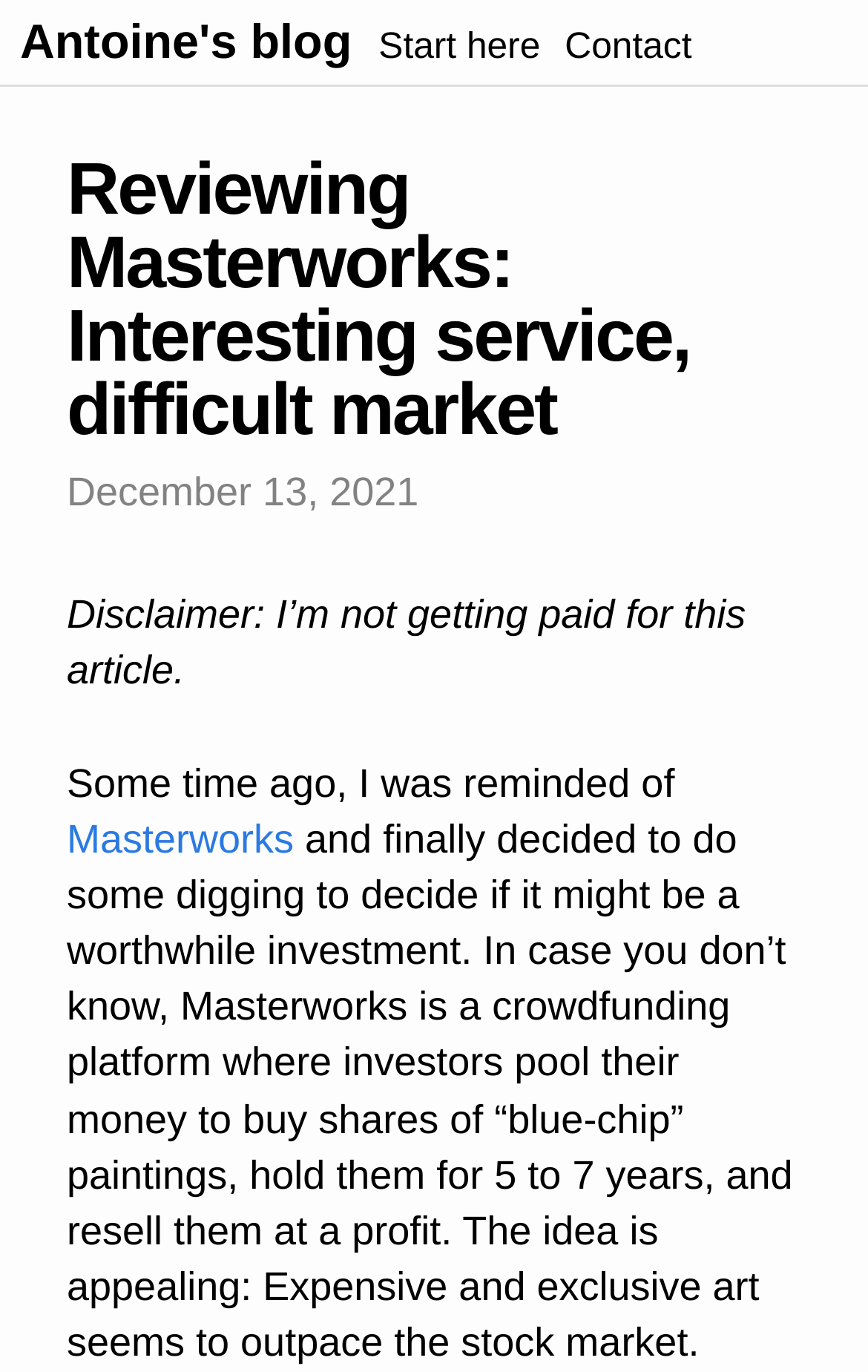Given the element description Antoine's blog, identify the bounding box coordinates for the UI element on the webpage screenshot. The format should be (top-left x, top-left y, bottom-right x, bottom-right y), with values between 0 and 1.

[0.023, 0.01, 0.421, 0.05]